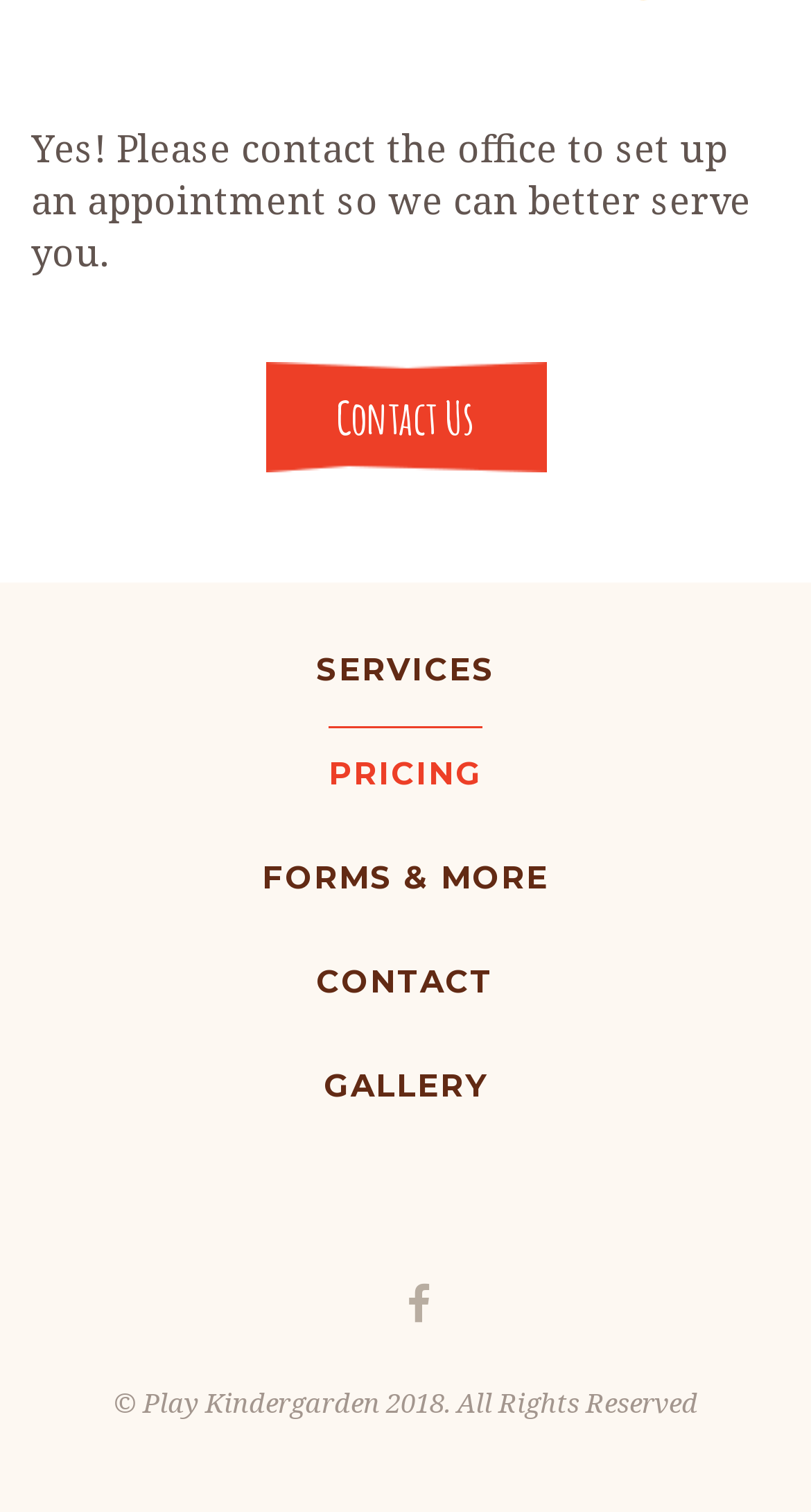Please respond to the question with a concise word or phrase:
What is the purpose of contacting the office?

To set up an appointment